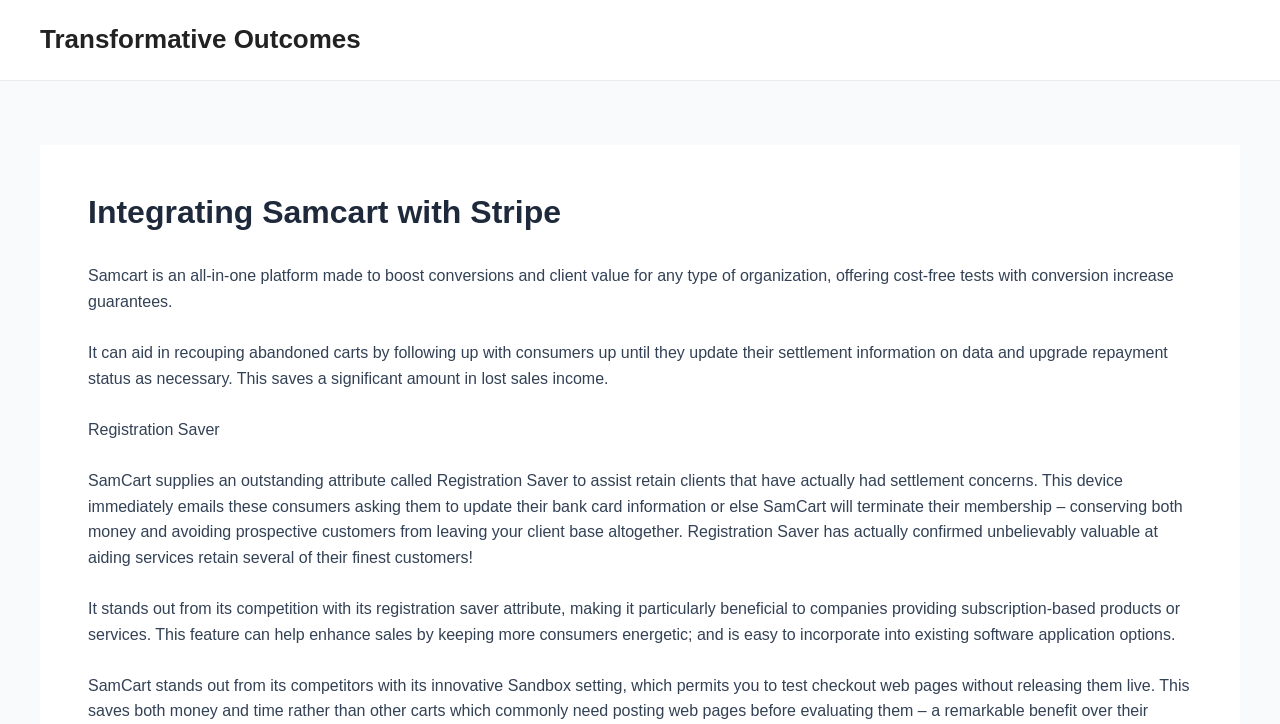What is the benefit of Registration Saver?
Please provide a single word or phrase as your answer based on the image.

Retain clients